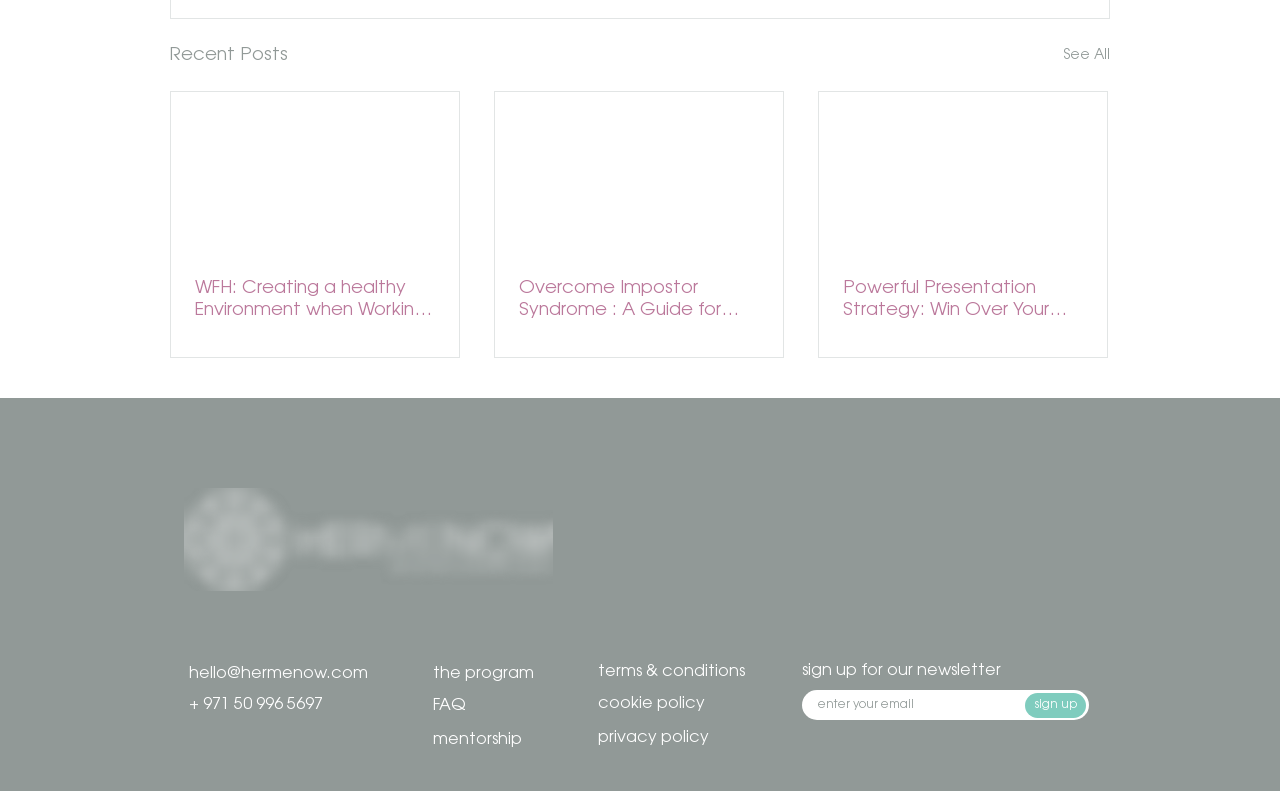Determine the coordinates of the bounding box that should be clicked to complete the instruction: "Click on 'Instagram' to visit the HerMeNow Instagram page". The coordinates should be represented by four float numbers between 0 and 1: [left, top, right, bottom].

[0.148, 0.918, 0.167, 0.949]